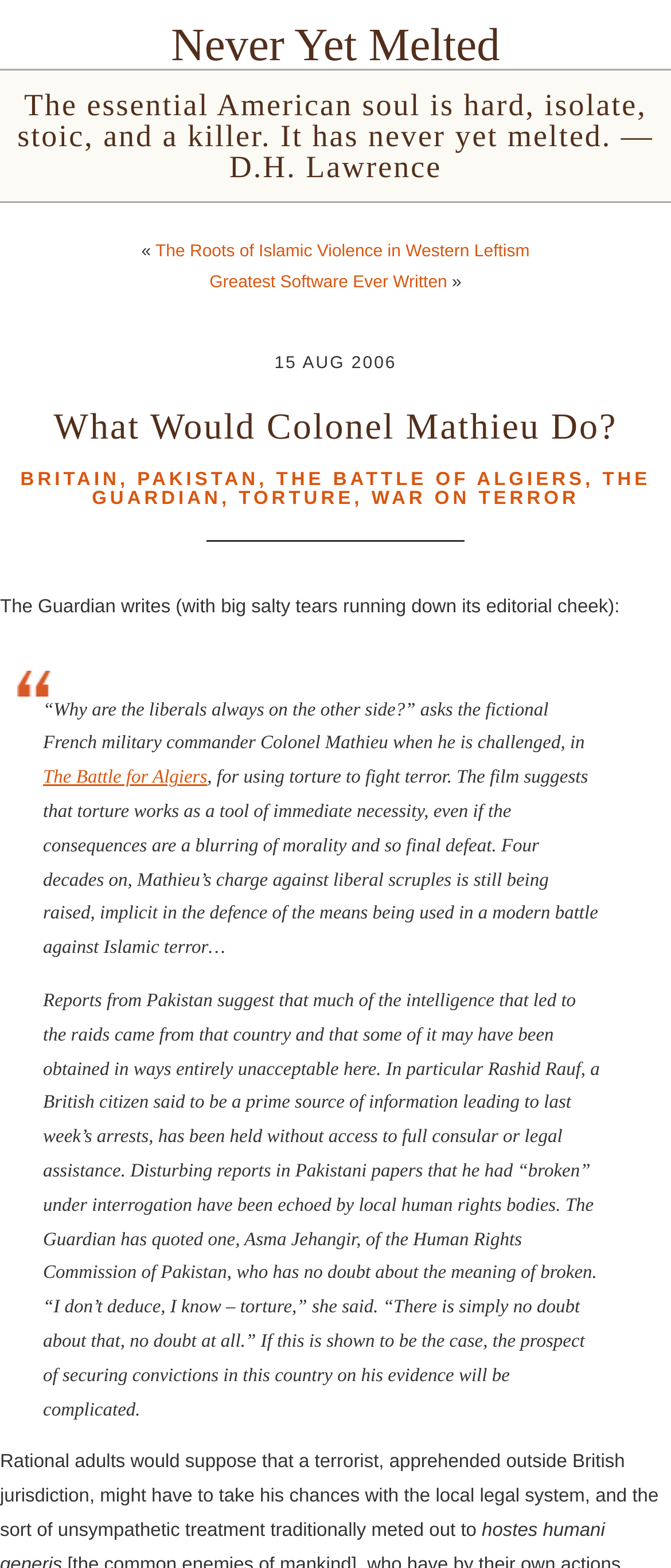Describe all the key features of the webpage in detail.

This webpage appears to be a blog post or article discussing various topics, including the roots of Islamic violence, the Battle of Algiers, and the use of torture in the war on terror. 

At the top of the page, there is a heading with a quote from D.H. Lawrence, which seems to be the title of the article. Below this, there are several links to other articles or posts, including "The Roots of Islamic Violence in Western Leftism" and "Greatest Software Ever Written". 

To the right of these links, there is a date, "15 AUG 2006", indicating when the article was published. 

Further down the page, there are three headings: "What Would Colonel Mathieu Do?", "BRITAIN, PAKISTAN, THE BATTLE OF ALGIERS, THE GUARDIAN, TORTURE, WAR ON TERROR", and a series of links to related topics, such as Britain, Pakistan, and the Guardian. 

Below these headings, there is an image, followed by a block of text that appears to be a quote from an article in the Guardian, discussing the use of torture in the war on terror. The quote is attributed to Colonel Mathieu, a fictional French military commander, and is followed by a discussion of the ethics of using torture to fight terror. 

The article also mentions Rashid Rauf, a British citizen who was allegedly tortured in Pakistan, and quotes a human rights activist who claims that Rauf was indeed tortured. The article concludes with a commentary on the implications of using torture to obtain evidence and the potential consequences for securing convictions.